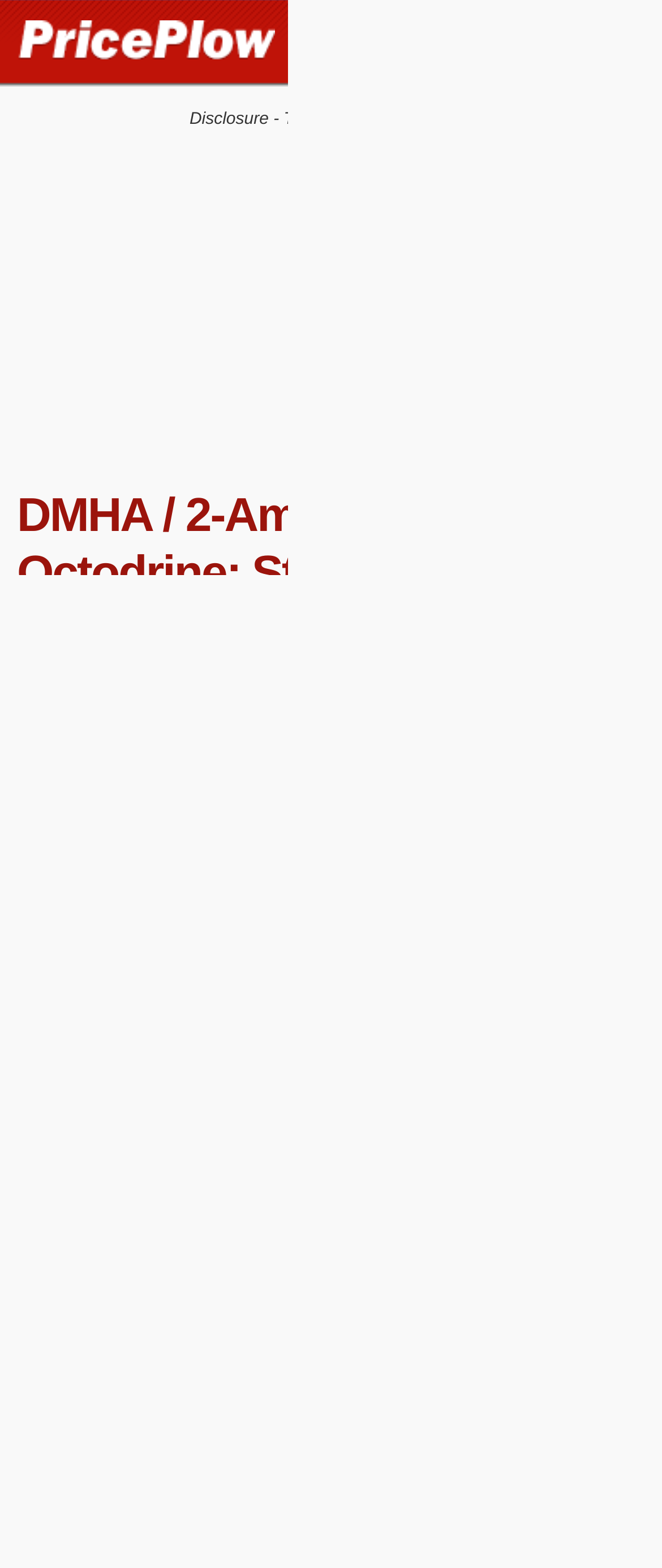Determine the bounding box coordinates of the section to be clicked to follow the instruction: "view article by Mike Roberto". The coordinates should be given as four float numbers between 0 and 1, formatted as [left, top, right, bottom].

[0.43, 0.429, 0.598, 0.442]